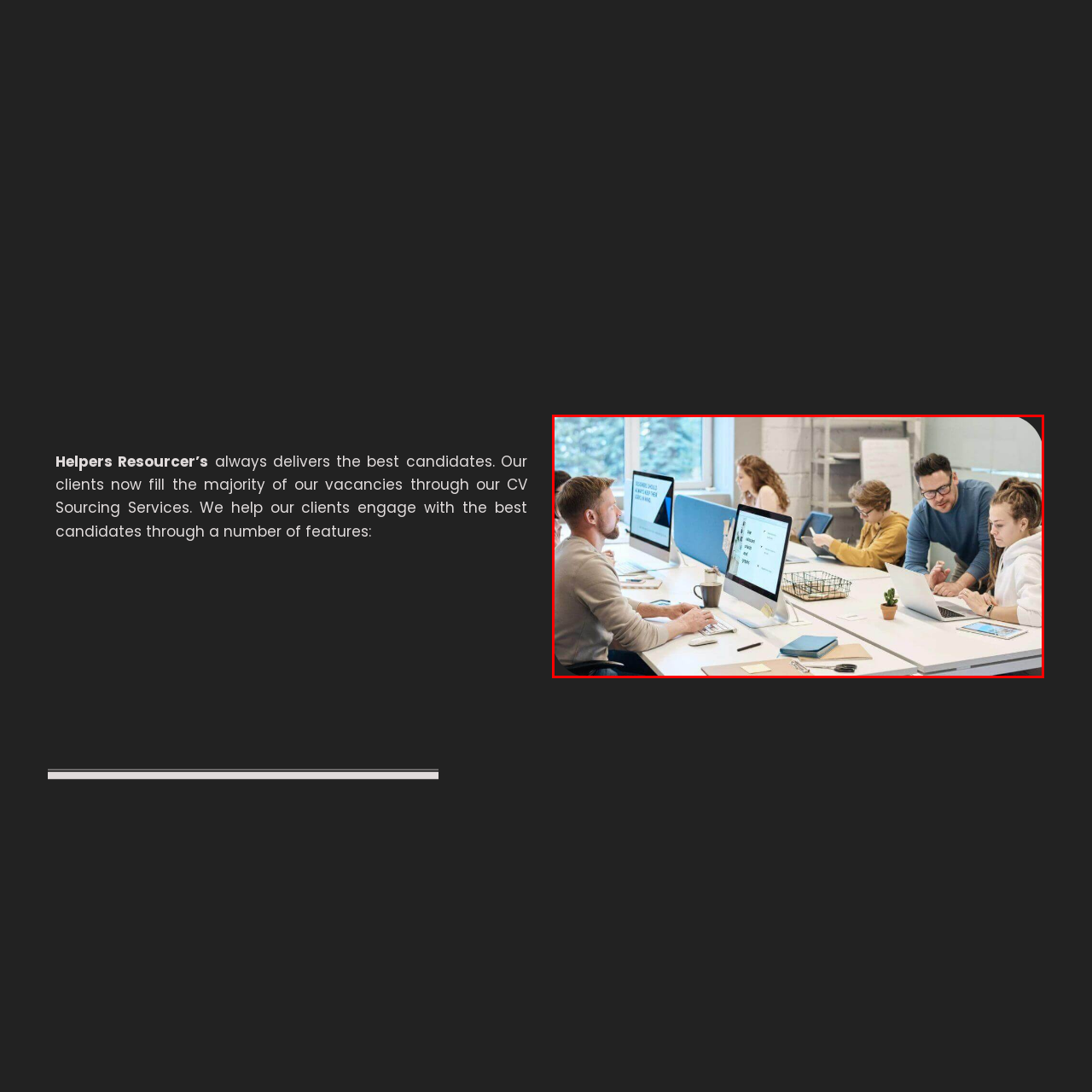Focus on the area highlighted by the red bounding box and give a thorough response to the following question, drawing from the image: What is the purpose of the small potted plant?

The small potted plant on the table adds a touch of greenery to the workspace, contributing to a fresh and inviting atmosphere, which can help to boost productivity and morale among the team members.